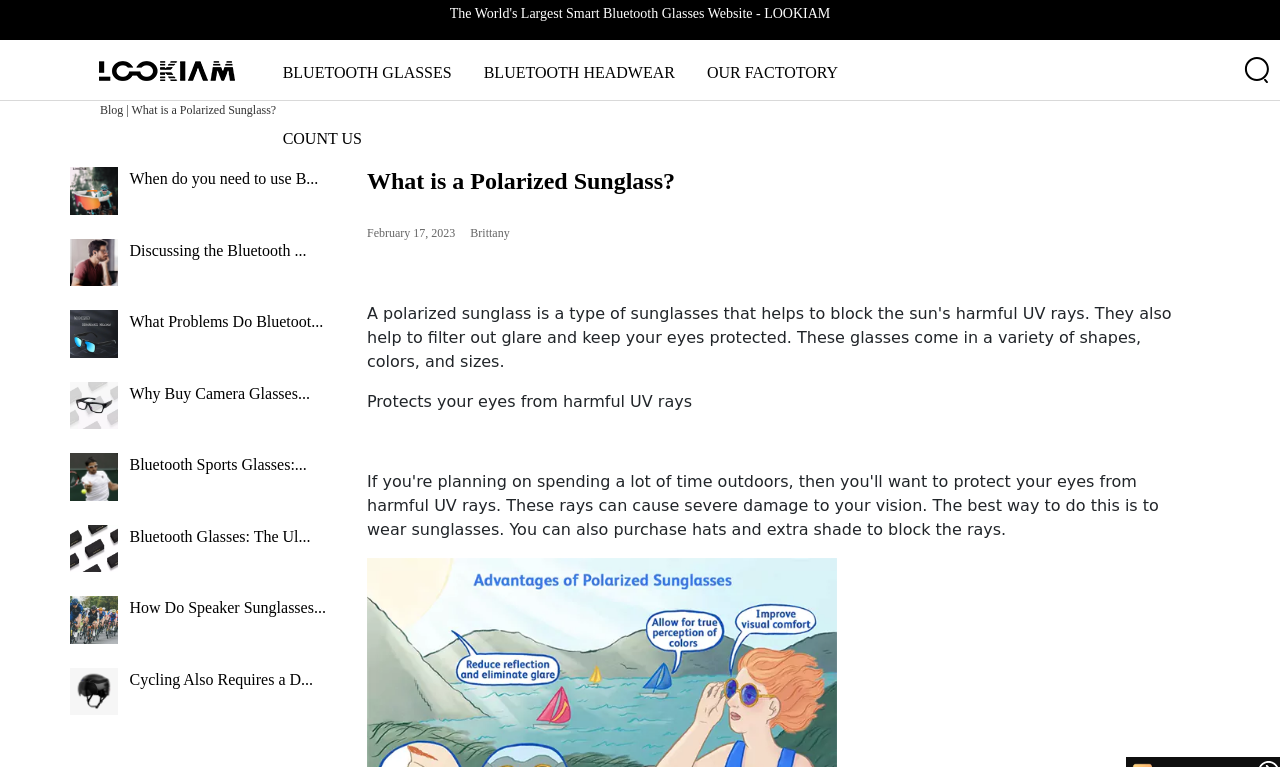How many blog posts are listed on this webpage?
Using the visual information from the image, give a one-word or short-phrase answer.

7